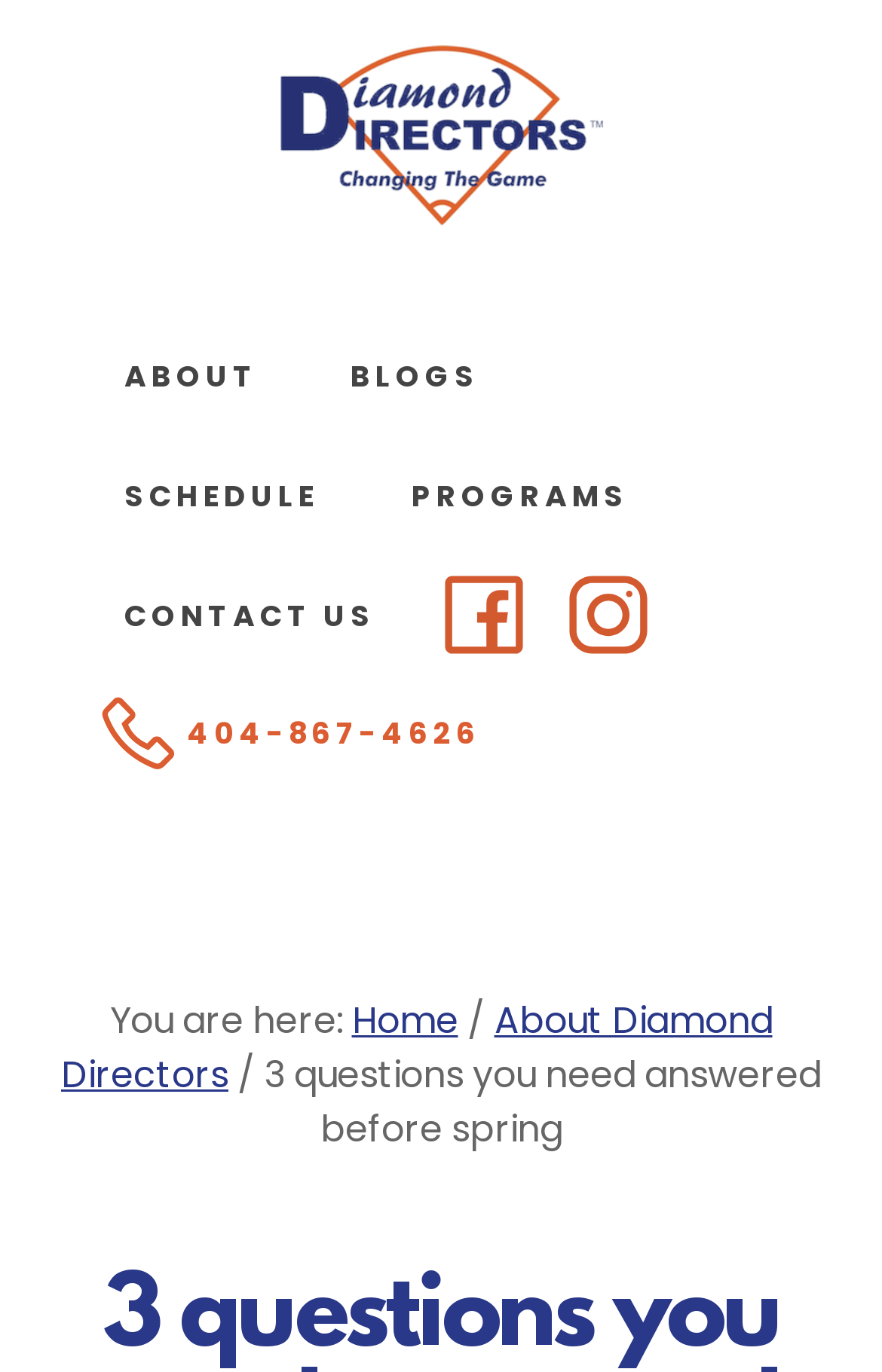What is the phone number provided?
Refer to the screenshot and answer in one word or phrase.

404-867-4626